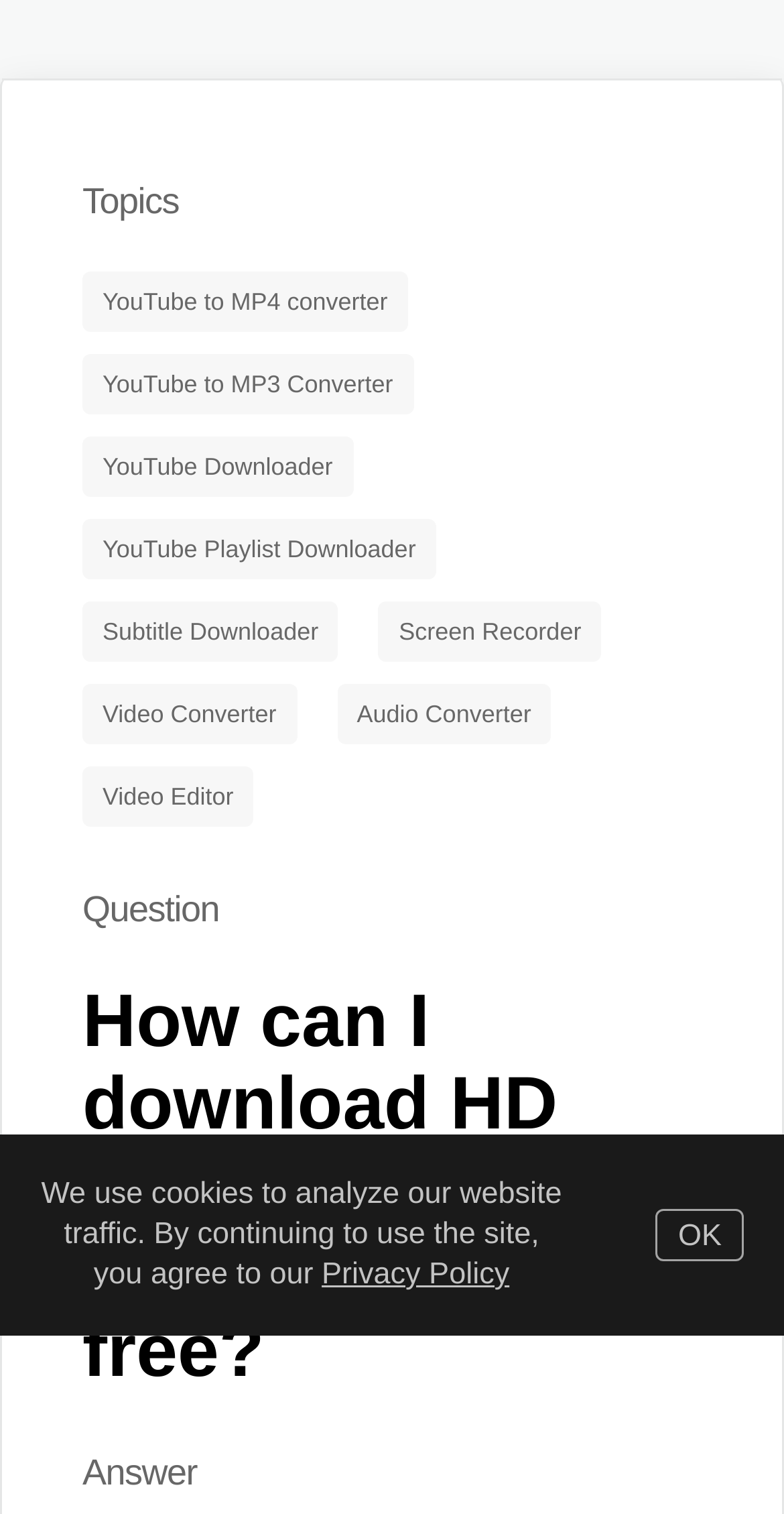Please identify the bounding box coordinates of the element's region that needs to be clicked to fulfill the following instruction: "Click YouTube to MP4 converter". The bounding box coordinates should consist of four float numbers between 0 and 1, i.e., [left, top, right, bottom].

[0.105, 0.179, 0.52, 0.219]